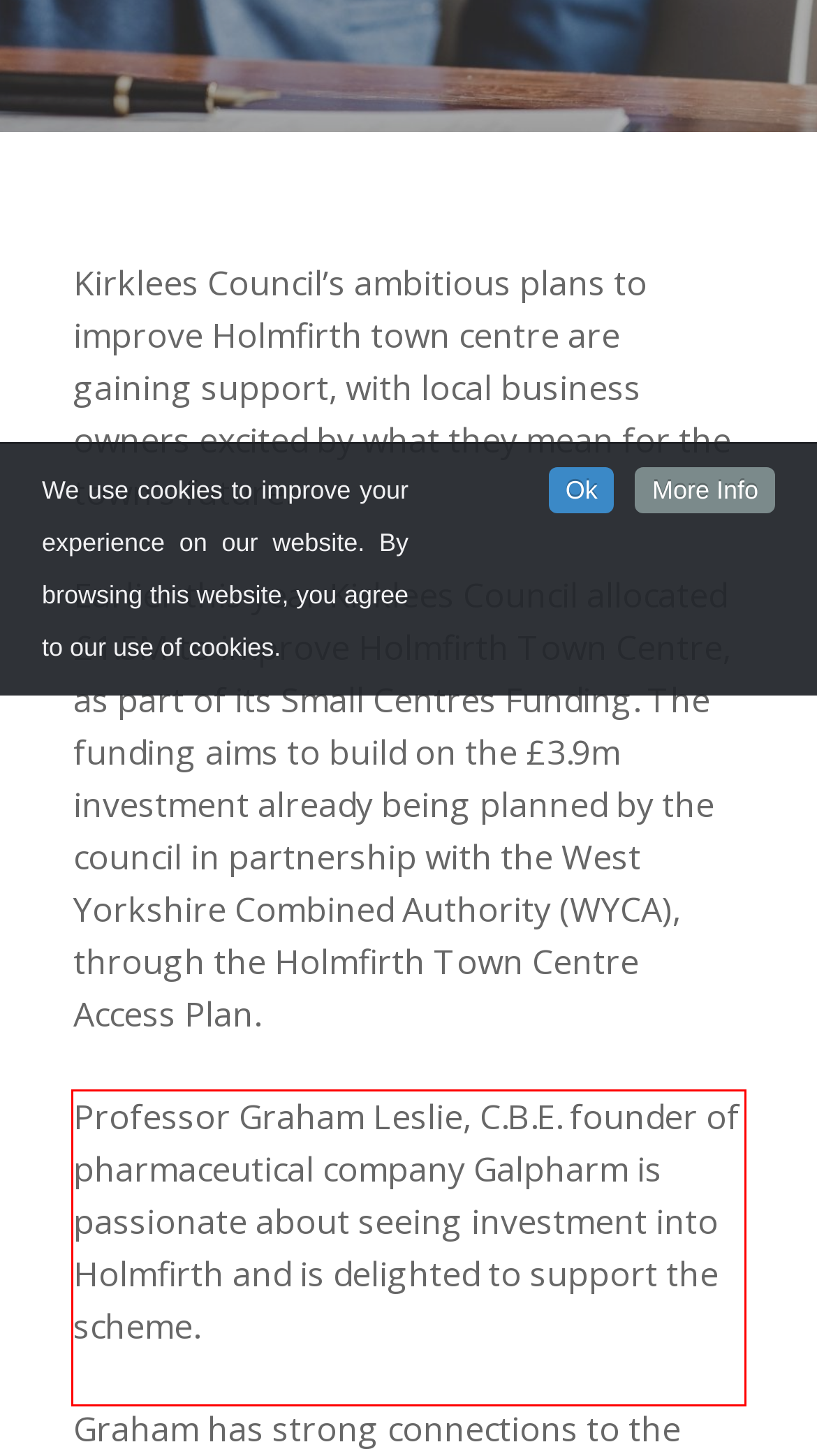Please extract the text content from the UI element enclosed by the red rectangle in the screenshot.

Professor Graham Leslie, C.B.E. founder of pharmaceutical company Galpharm is passionate about seeing investment into Holmfirth and is delighted to support the scheme.